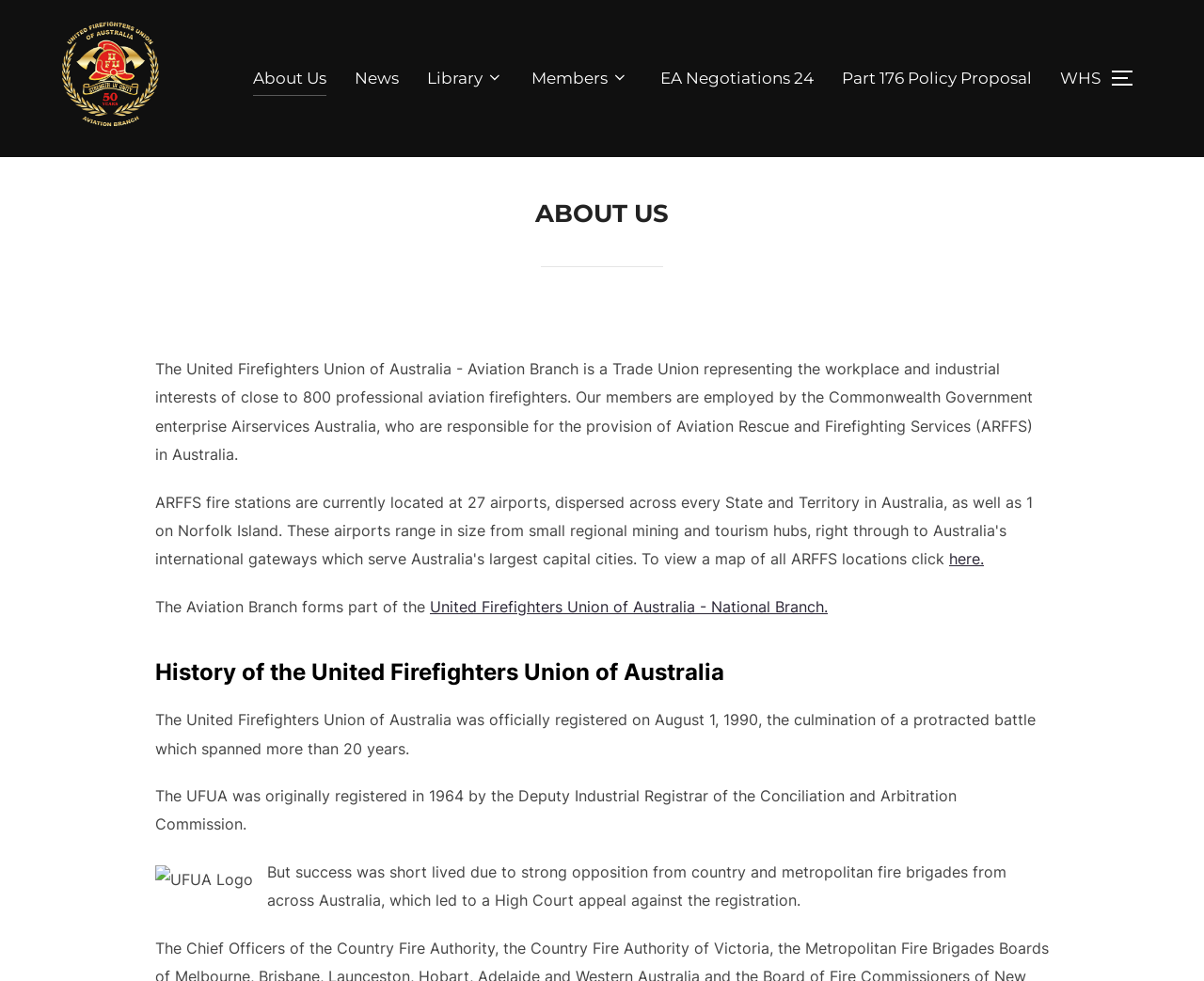Identify the bounding box coordinates of the specific part of the webpage to click to complete this instruction: "Toggle sidebar and navigation".

[0.922, 0.059, 0.953, 0.101]